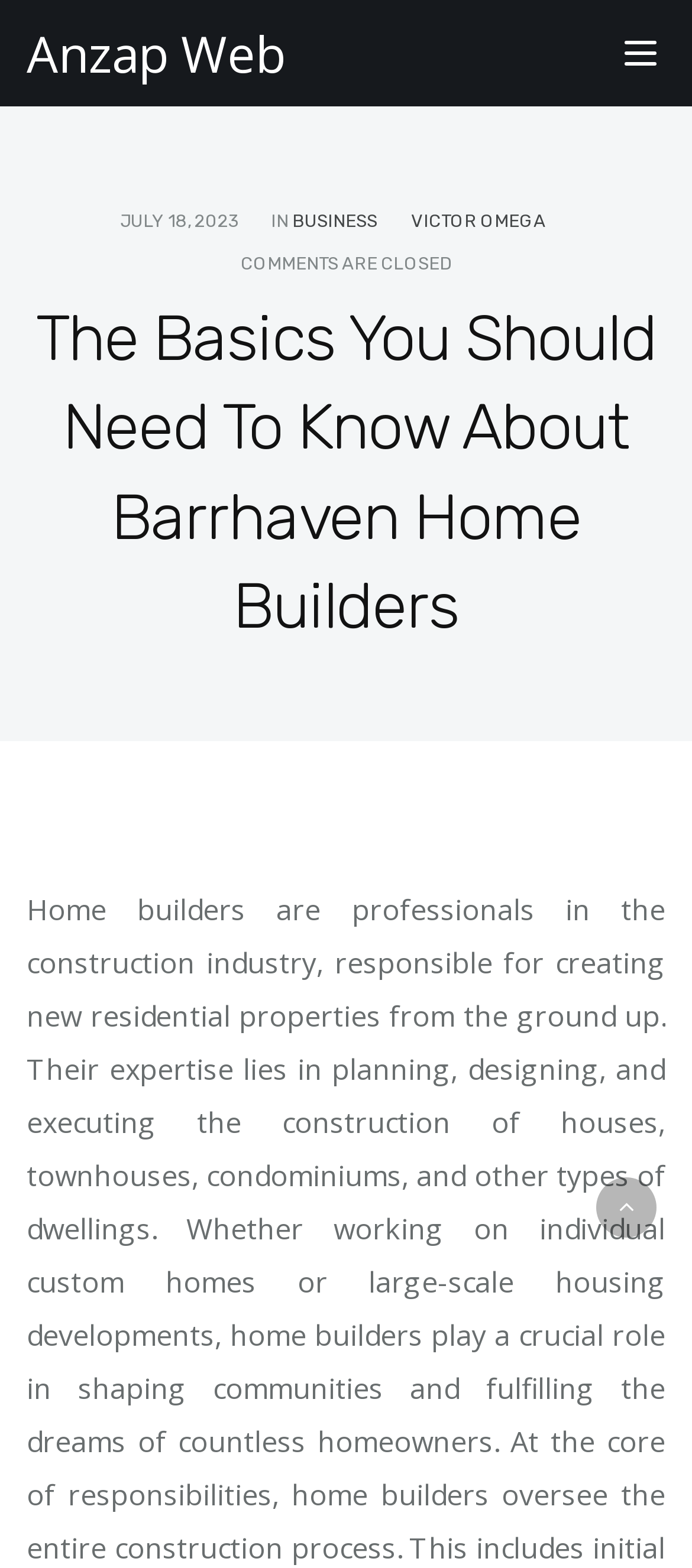Identify the bounding box of the UI element that matches this description: "Anzap Web".

[0.038, 0.0, 0.413, 0.068]